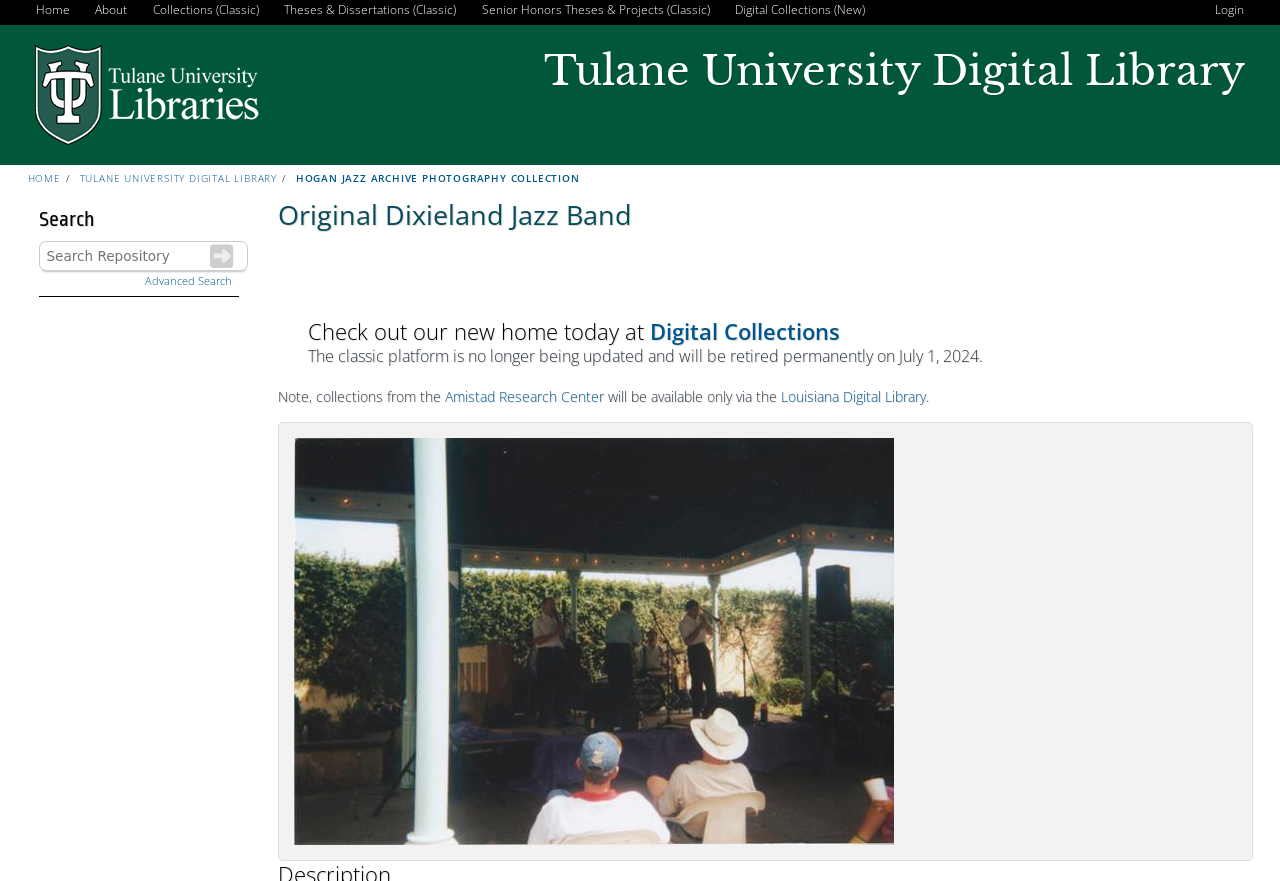What is the name of the jazz band?
Based on the visual details in the image, please answer the question thoroughly.

The question can be answered by looking at the heading element with the text 'Original Dixieland Jazz Band' which is a child element of the root element.